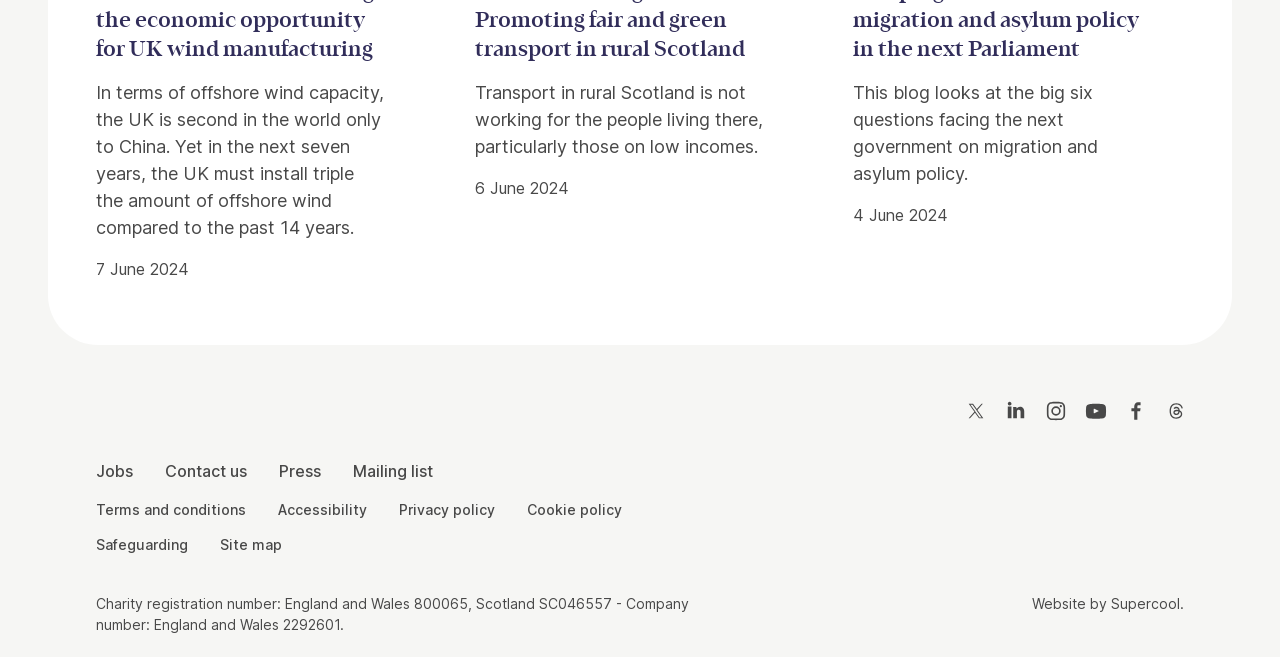Please determine the bounding box coordinates of the section I need to click to accomplish this instruction: "View Twitter profile".

[0.75, 0.598, 0.775, 0.65]